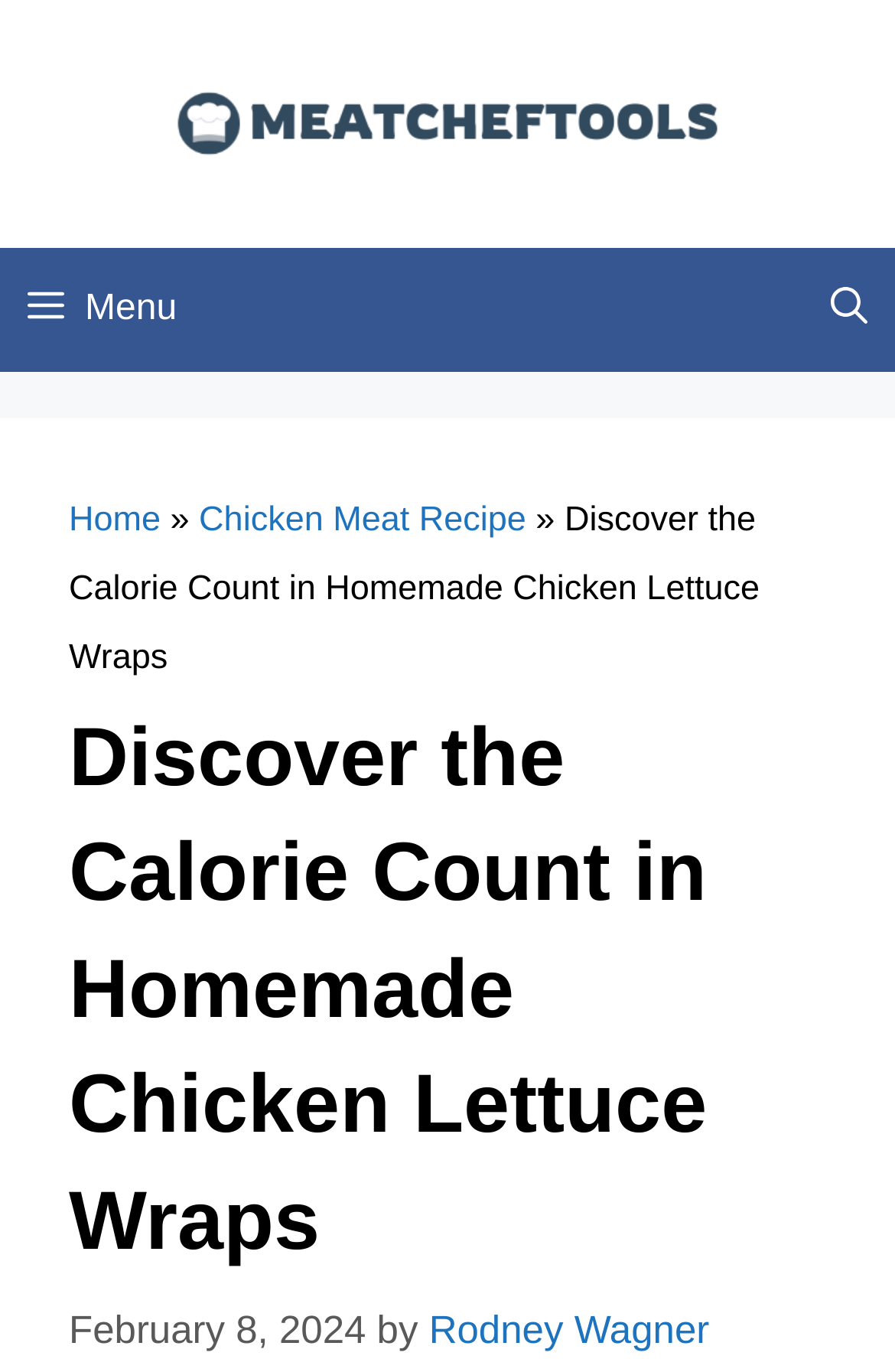What is the author of the article?
By examining the image, provide a one-word or phrase answer.

Rodney Wagner